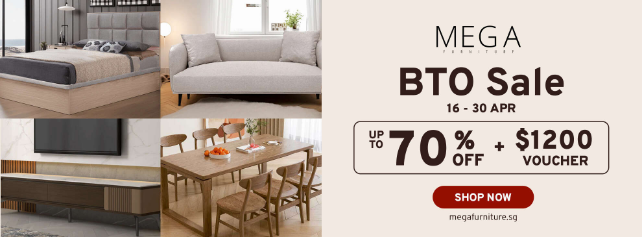What is the value of the additional voucher offered?
Answer with a single word or short phrase according to what you see in the image.

$1200